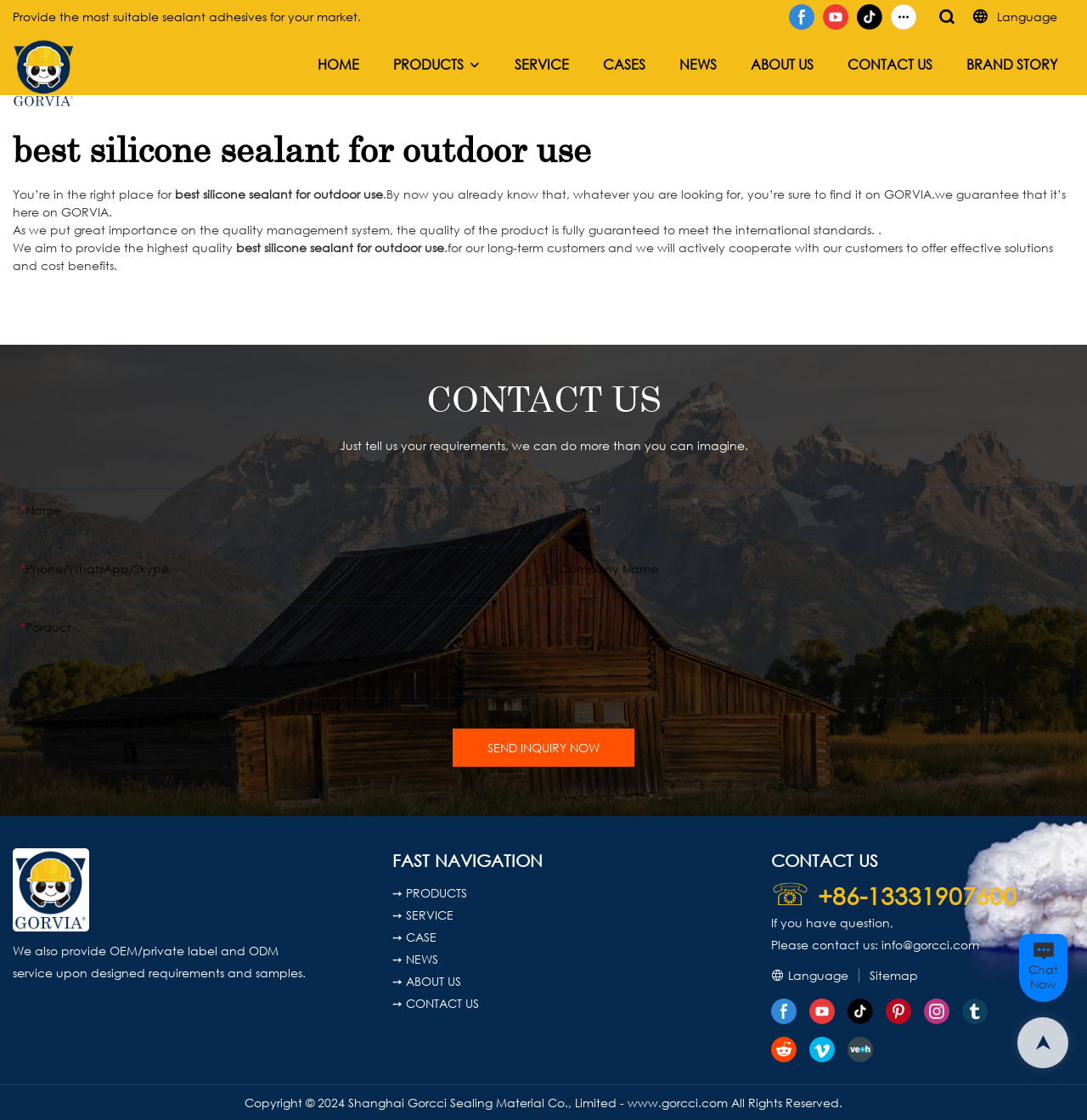Pinpoint the bounding box coordinates of the clickable area necessary to execute the following instruction: "Click the 'HOME' link". The coordinates should be given as four float numbers between 0 and 1, namely [left, top, right, bottom].

[0.292, 0.046, 0.33, 0.068]